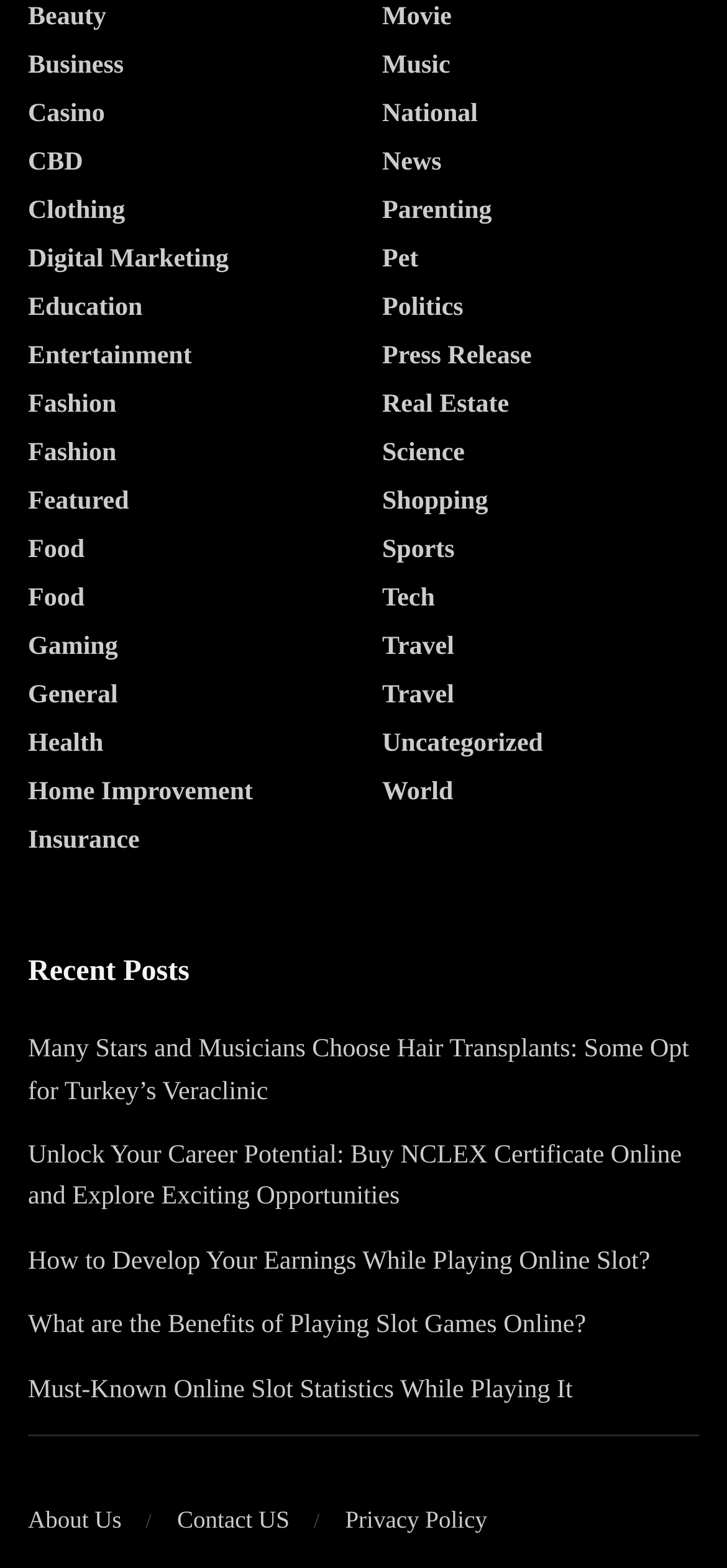Determine the bounding box coordinates for the area that should be clicked to carry out the following instruction: "Explore the Entertainment category".

[0.038, 0.218, 0.264, 0.237]